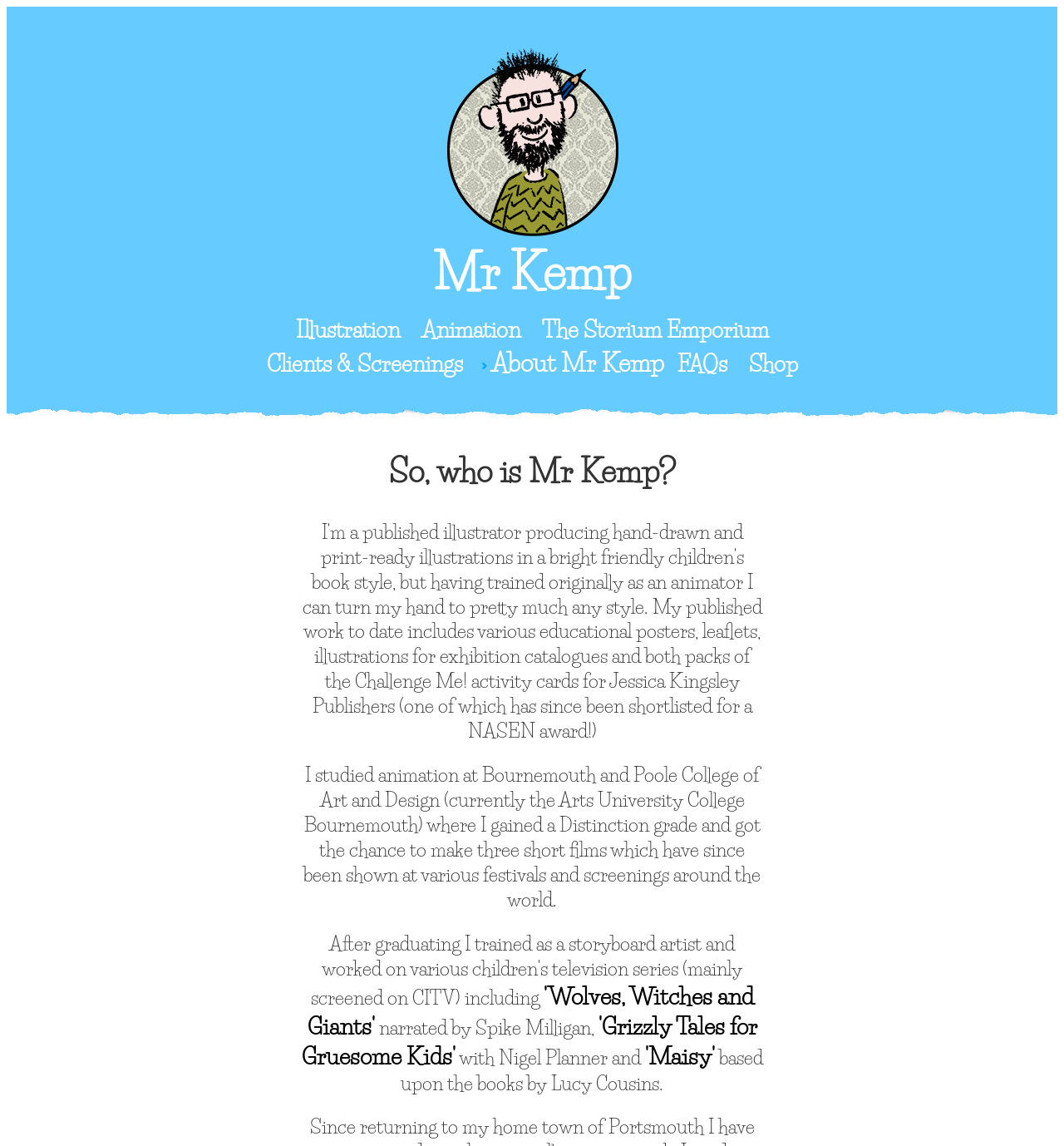Provide an in-depth caption for the contents of the webpage.

The webpage is the personal website of illustrator Mr. Kemp. At the top left, there is a logo of Mr. Kemp, which is an image linked to the homepage. Next to the logo, there is a link to the homepage labeled "Mr. Kemp". 

Below the logo, there is a navigation menu with five links: "Illustration", "Animation", "The Storium Emporium", "Clients & Screenings", and "FAQs", which are aligned horizontally and centered at the top of the page. To the right of the navigation menu, there are two more links: "About Mr. Kemp" and "Shop".

The main content of the page is a brief introduction to Mr. Kemp, which is divided into two sections. The first section is a heading that asks "So, who is Mr. Kemp?" and is located at the top center of the page. The second section is a paragraph of text that describes Mr. Kemp's educational background and his experience in animation. This paragraph is located below the heading and takes up most of the page.

There are three additional lines of text that provide more details about Mr. Kemp's work, including a short film narrated by Spike Milligan, featuring Nigel Planner, and based on the books by Lucy Cousins. These lines of text are located at the bottom center of the page.